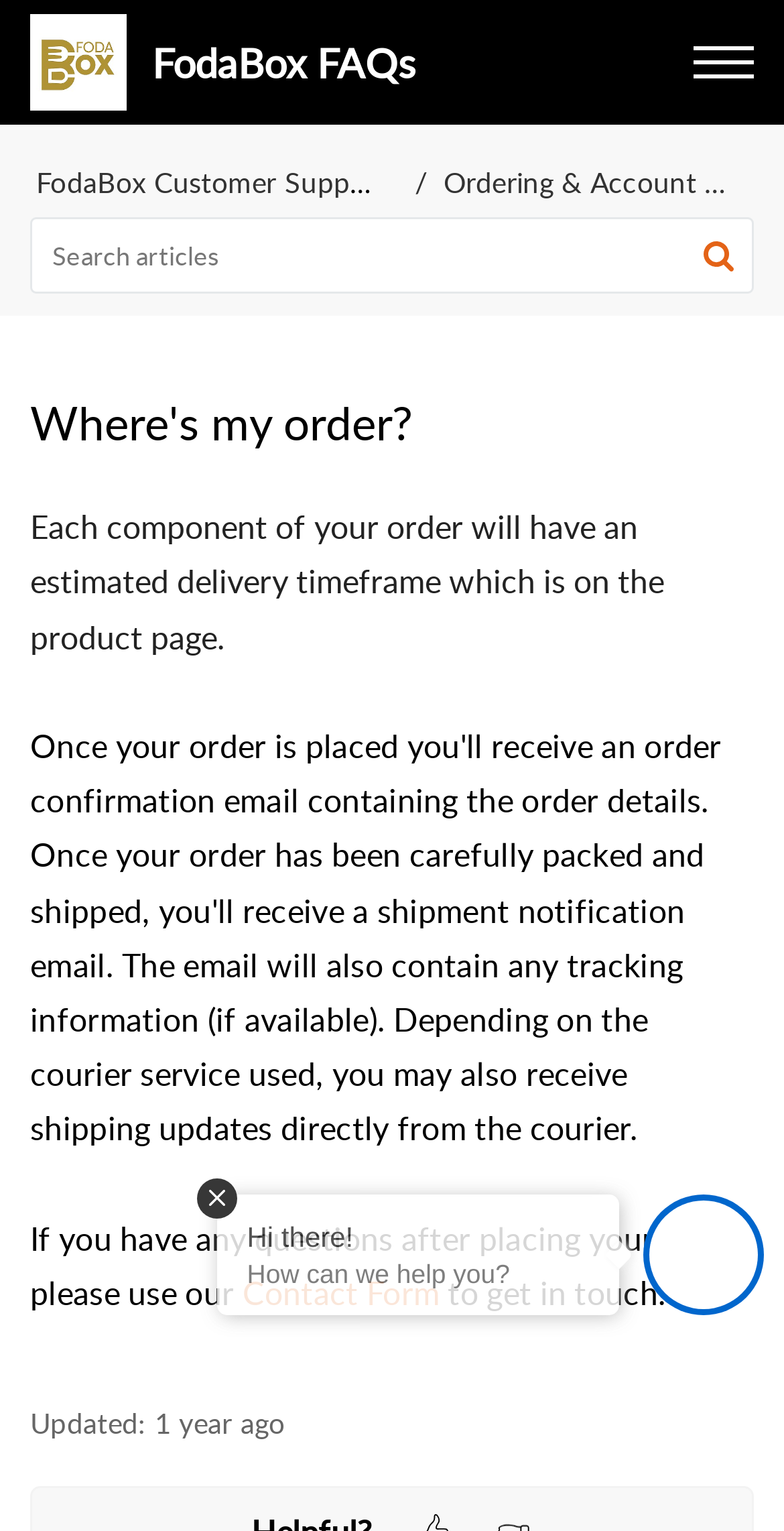How can users get in touch after placing an order?
We need a detailed and exhaustive answer to the question. Please elaborate.

If users have any questions after placing their order, they can use the Contact Form to get in touch, as mentioned on the webpage.